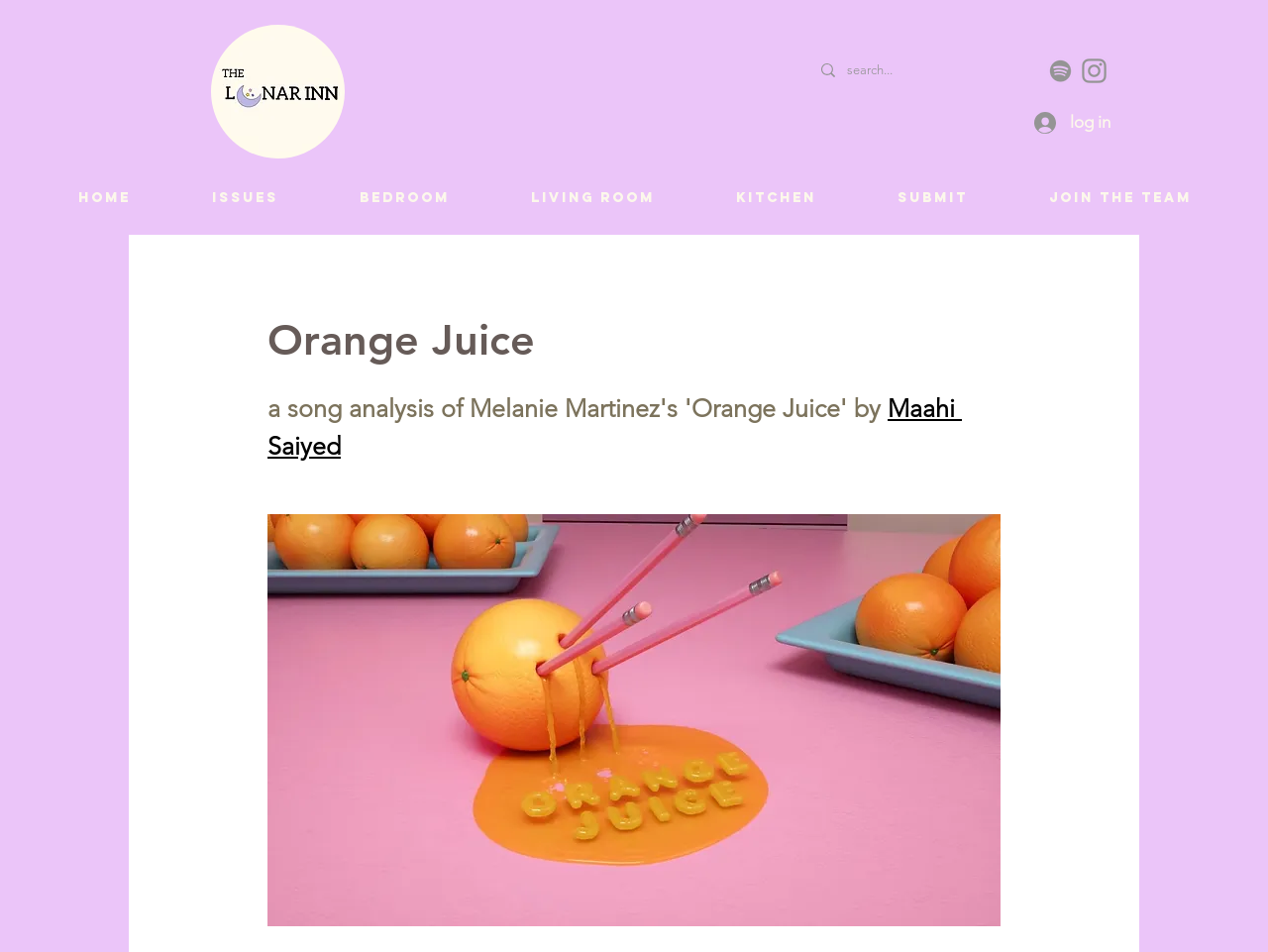Please specify the bounding box coordinates of the area that should be clicked to accomplish the following instruction: "log in to the website". The coordinates should consist of four float numbers between 0 and 1, i.e., [left, top, right, bottom].

[0.805, 0.11, 0.887, 0.148]